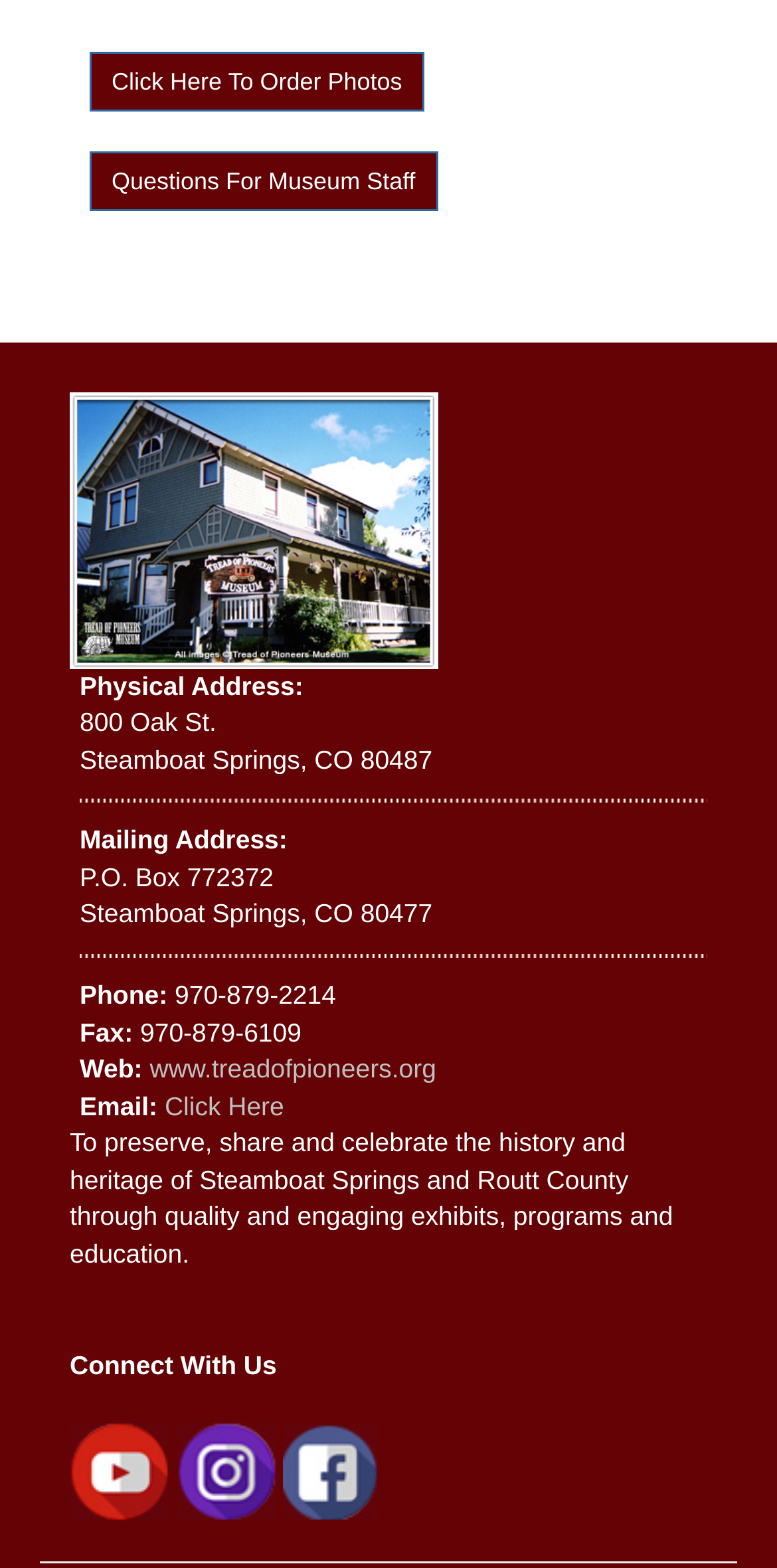Please identify the bounding box coordinates of the region to click in order to complete the given instruction: "Visit the museum's website". The coordinates should be four float numbers between 0 and 1, i.e., [left, top, right, bottom].

[0.183, 0.672, 0.561, 0.691]